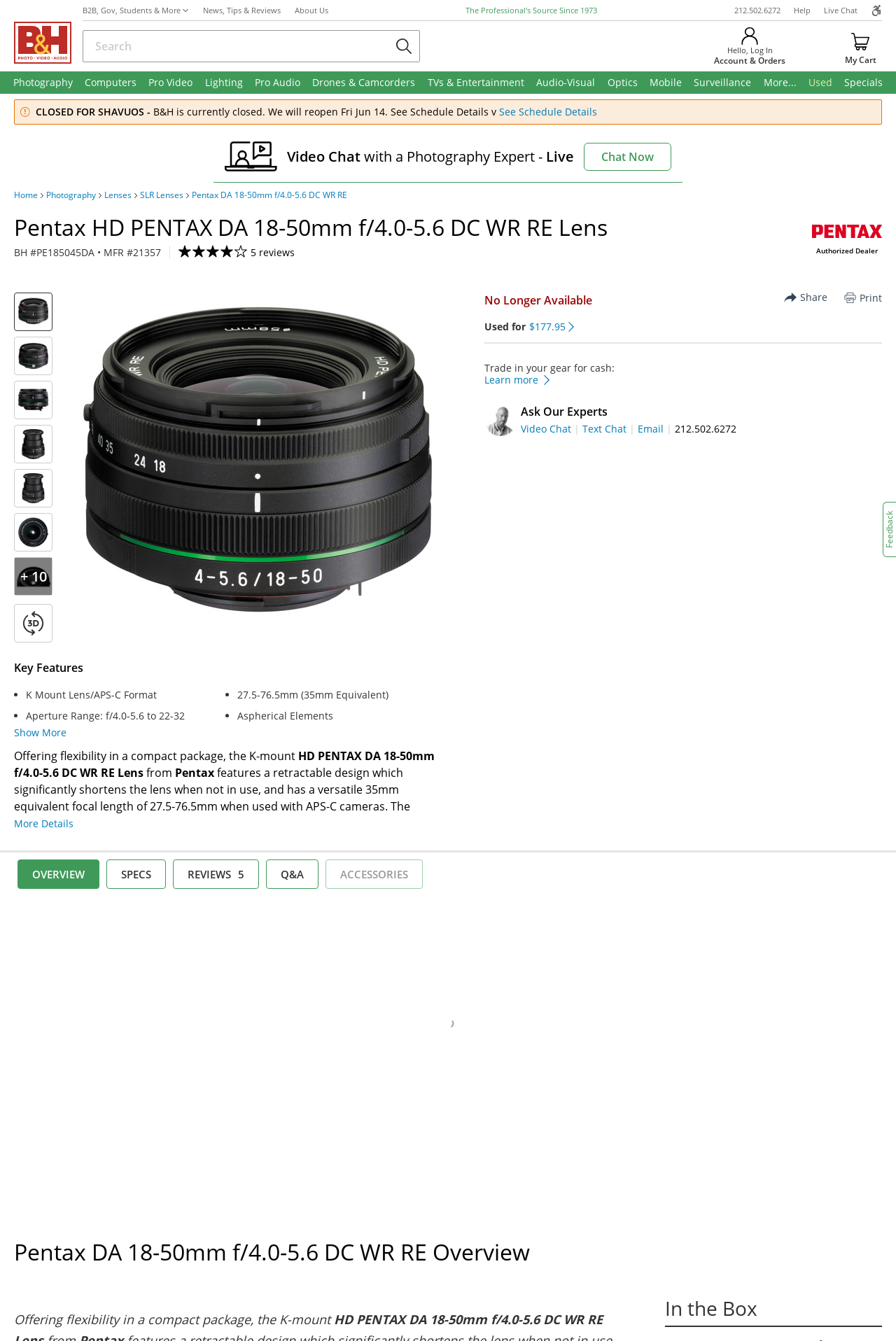Locate the bounding box coordinates of the element to click to perform the following action: 'Search for products'. The coordinates should be given as four float values between 0 and 1, in the form of [left, top, right, bottom].

[0.093, 0.023, 0.468, 0.046]